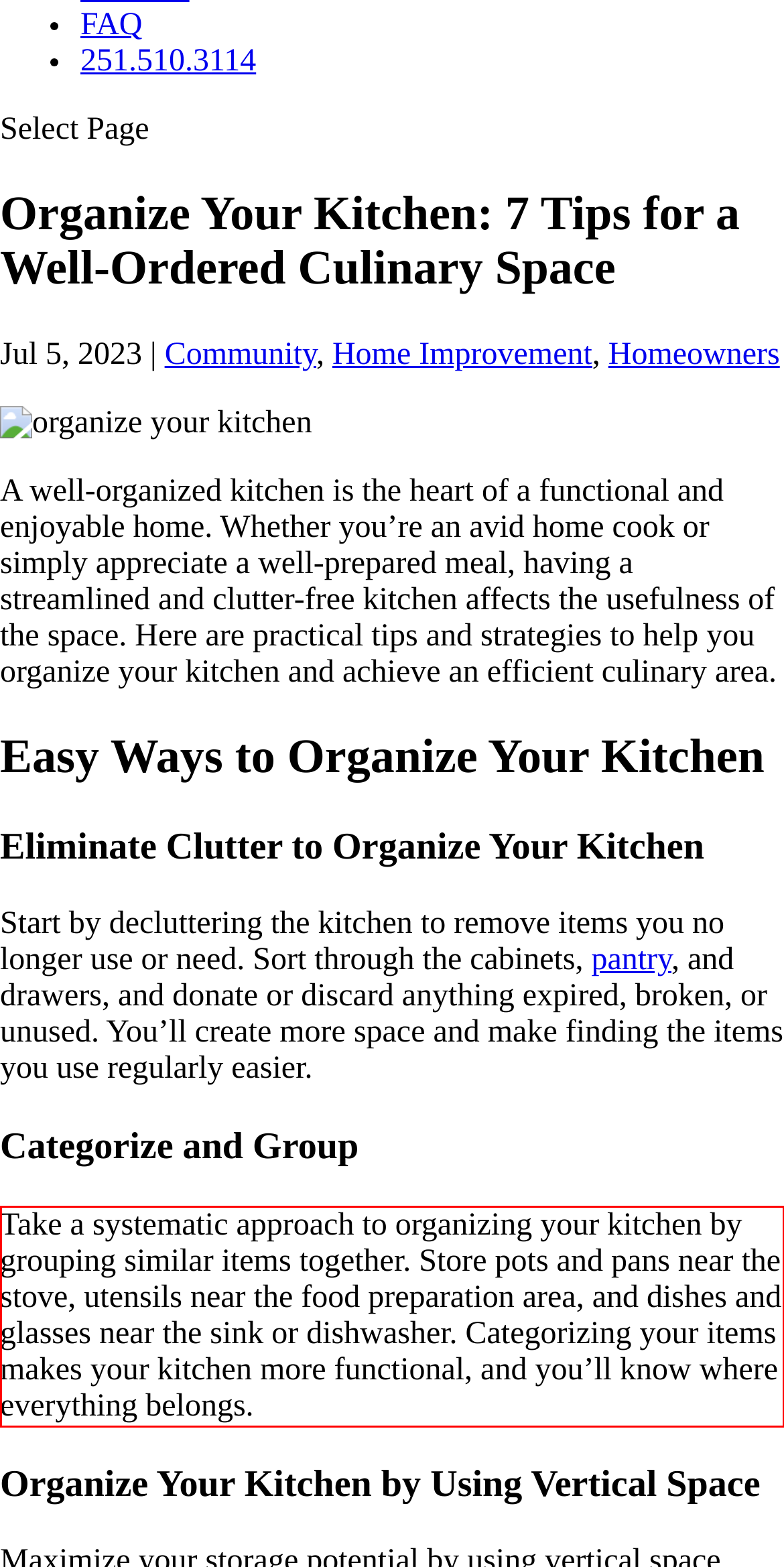Please perform OCR on the text content within the red bounding box that is highlighted in the provided webpage screenshot.

Take a systematic approach to organizing your kitchen by grouping similar items together. Store pots and pans near the stove, utensils near the food preparation area, and dishes and glasses near the sink or dishwasher. Categorizing your items makes your kitchen more functional, and you’ll know where everything belongs.